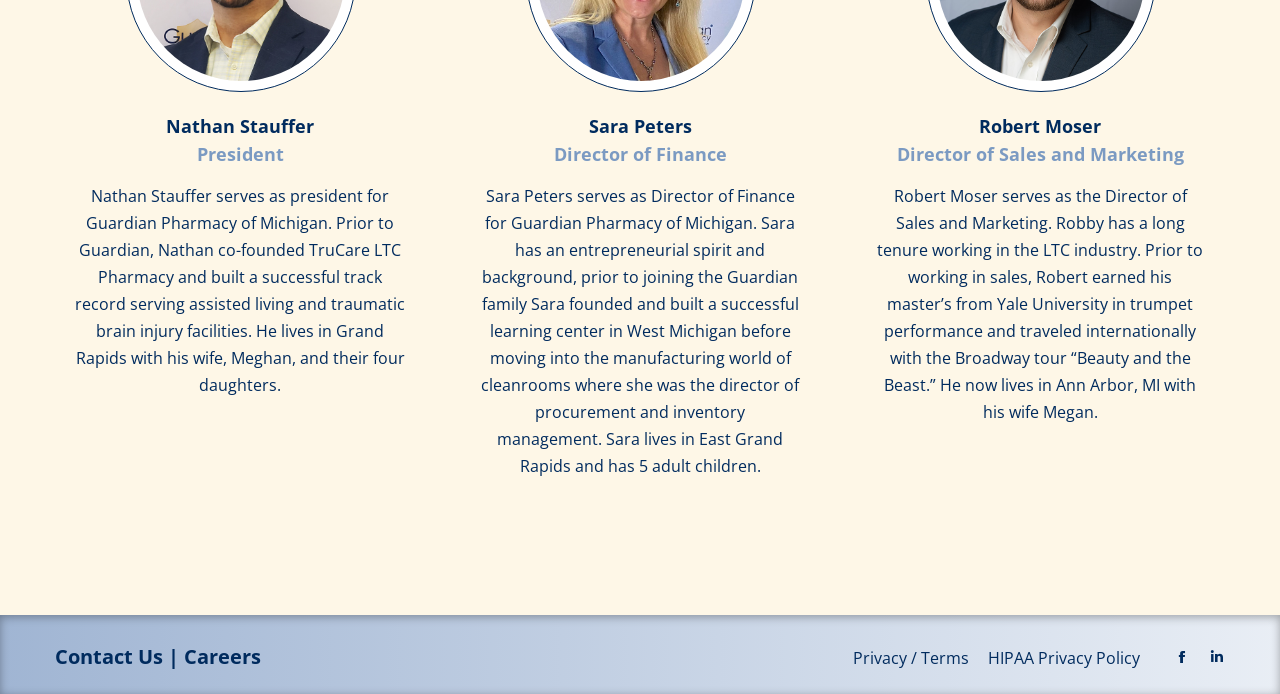From the element description Contact Us, predict the bounding box coordinates of the UI element. The coordinates must be specified in the format (top-left x, top-left y, bottom-right x, bottom-right y) and should be within the 0 to 1 range.

[0.043, 0.927, 0.127, 0.966]